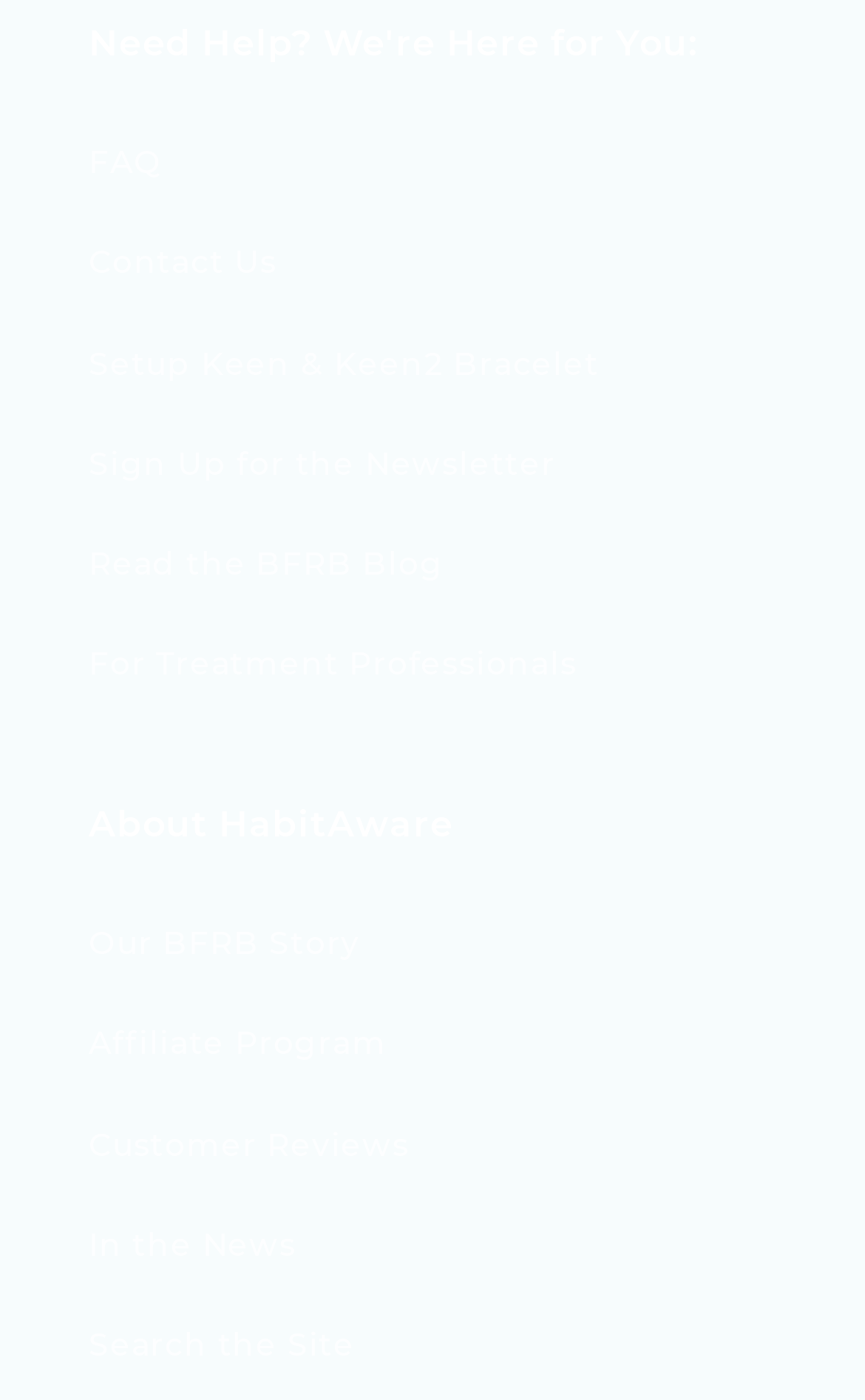Please identify the bounding box coordinates of the area that needs to be clicked to fulfill the following instruction: "Click on the 'Dog Age Calculator' link."

None